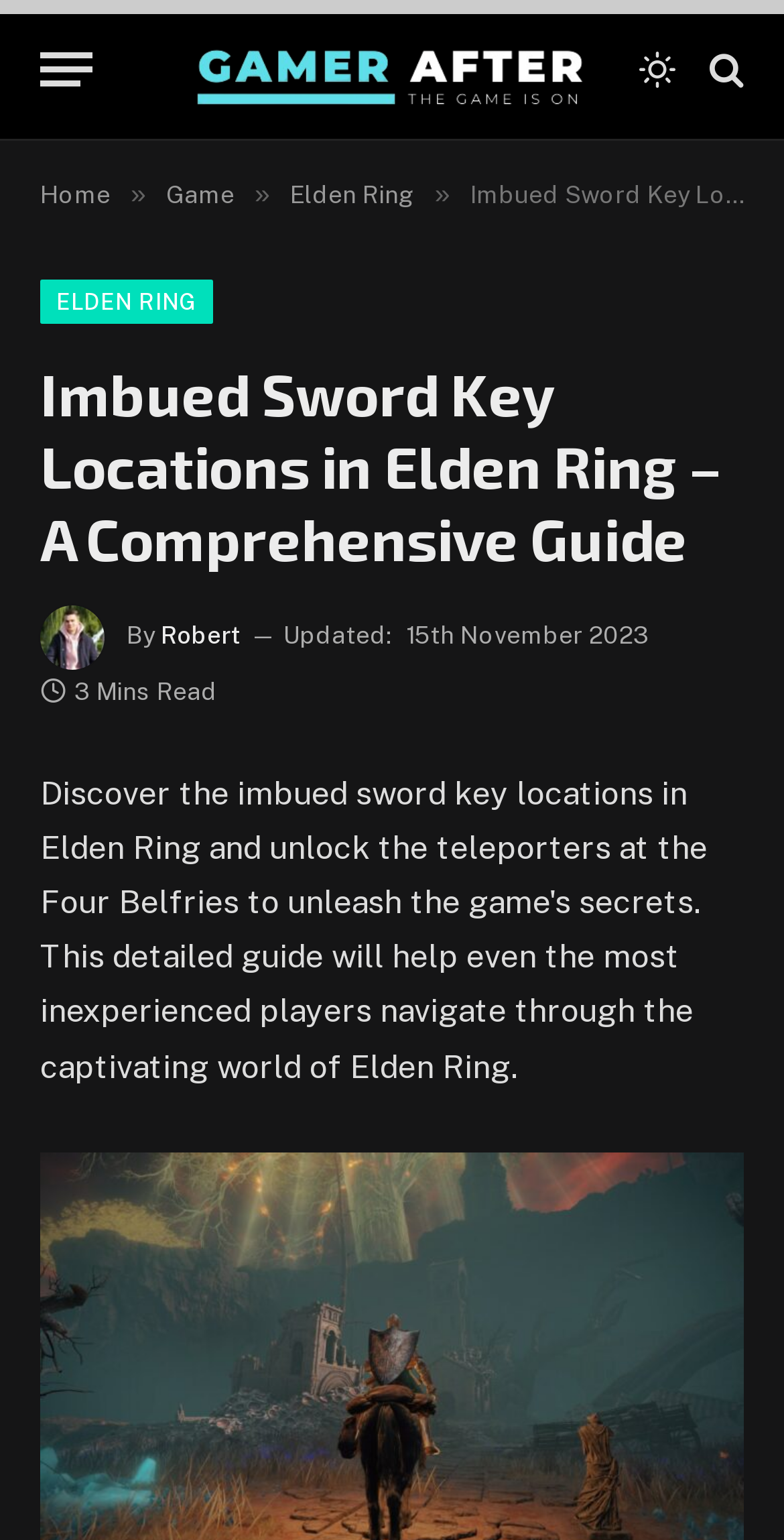Detail the features and information presented on the webpage.

The webpage is a comprehensive guide to finding imbued sword key locations in the game Elden Ring. At the top left corner, there is a menu button labeled "Menu". Next to it, there is a link to the website "Gamer After" accompanied by an image of the website's logo. On the top right corner, there are two icons, one representing a search function and the other a bell.

Below the top navigation bar, there is a breadcrumb trail consisting of links to the "Home" page, a "Game" category, and a specific page for "Elden Ring". Additionally, there is a larger link to "ELDEN RING" situated above the main content.

The main content is headed by a title "Imbued Sword Key Locations in Elden Ring – A Comprehensive Guide" which spans almost the entire width of the page. Below the title, there is an image of the author, Robert, accompanied by a byline and a link to the author's profile. The publication date "15th November 2023" is also displayed, along with an estimated reading time of "3 Mins Read".